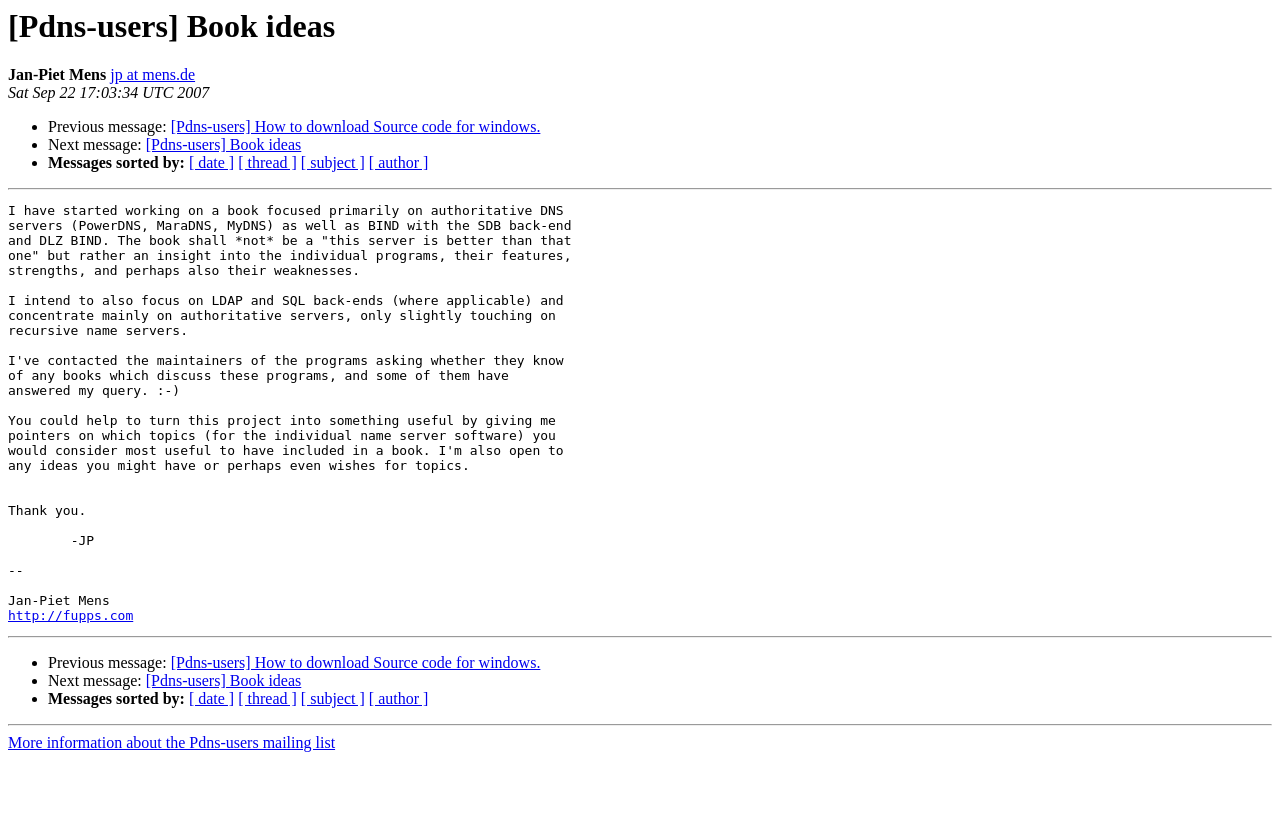Please specify the bounding box coordinates of the element that should be clicked to execute the given instruction: 'Sort messages by date'. Ensure the coordinates are four float numbers between 0 and 1, expressed as [left, top, right, bottom].

[0.148, 0.184, 0.183, 0.204]